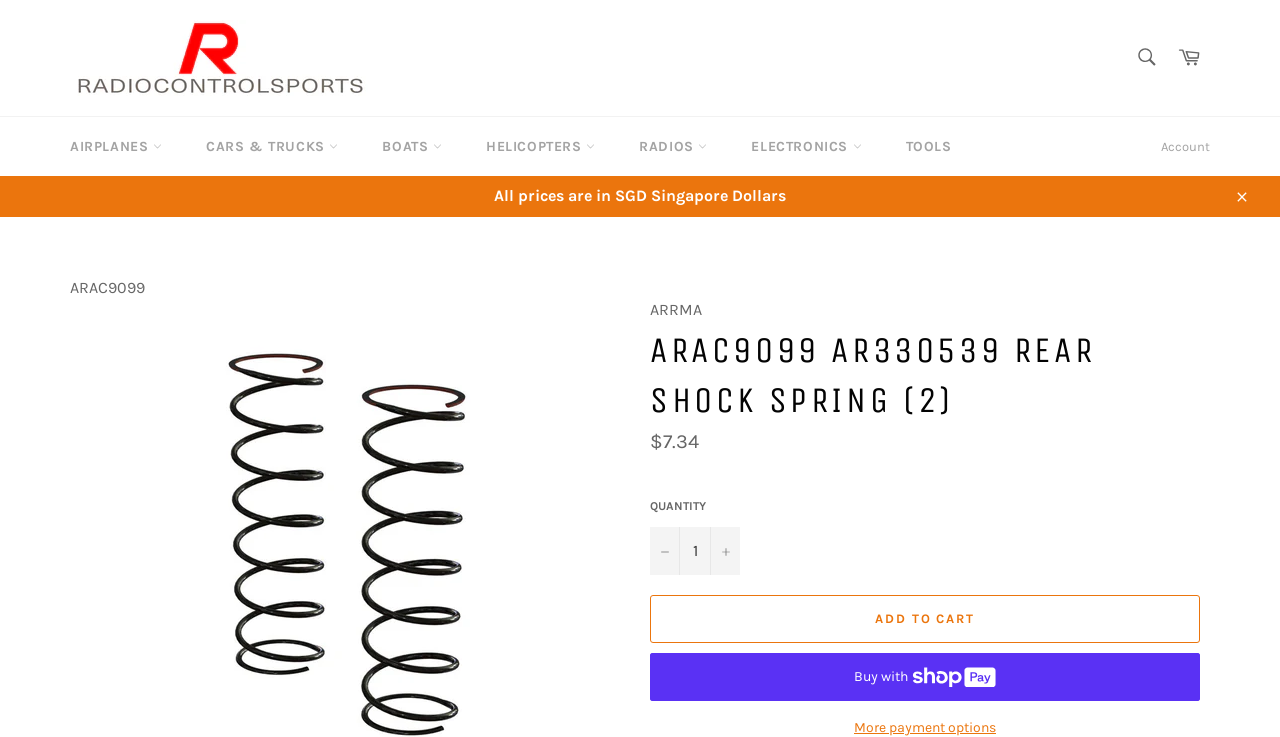Identify the bounding box coordinates of the section that should be clicked to achieve the task described: "Visit the Talking Buffalo Podcast YouTube Channel".

None